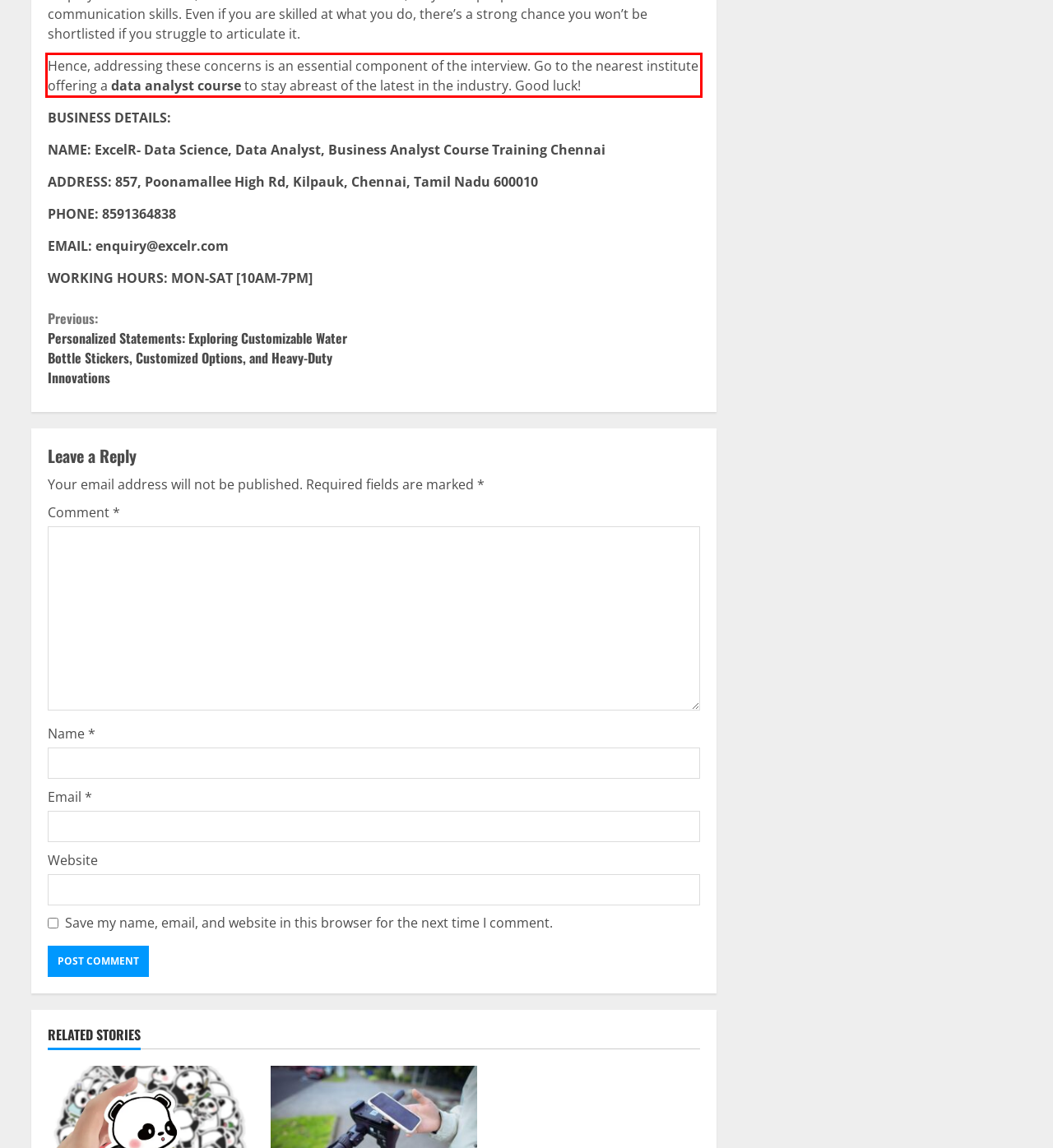Extract and provide the text found inside the red rectangle in the screenshot of the webpage.

Hence, addressing these concerns is an essential component of the interview. Go to the nearest institute offering a data analyst course to stay abreast of the latest in the industry. Good luck!